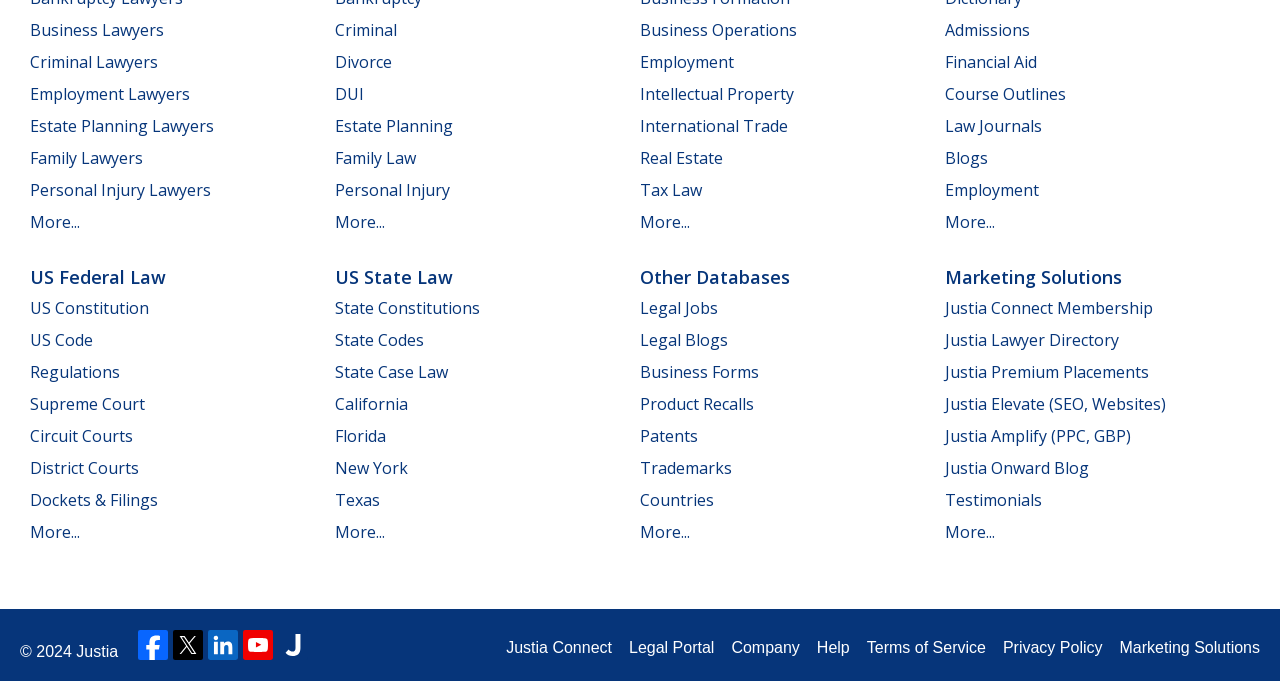What is the purpose of the 'Marketing Solutions' section?
Provide a detailed and extensive answer to the question.

The 'Marketing Solutions' section on this webpage appears to provide marketing solutions and services for lawyers, including membership, directory listings, and website services, to help them promote their practices and reach potential clients.